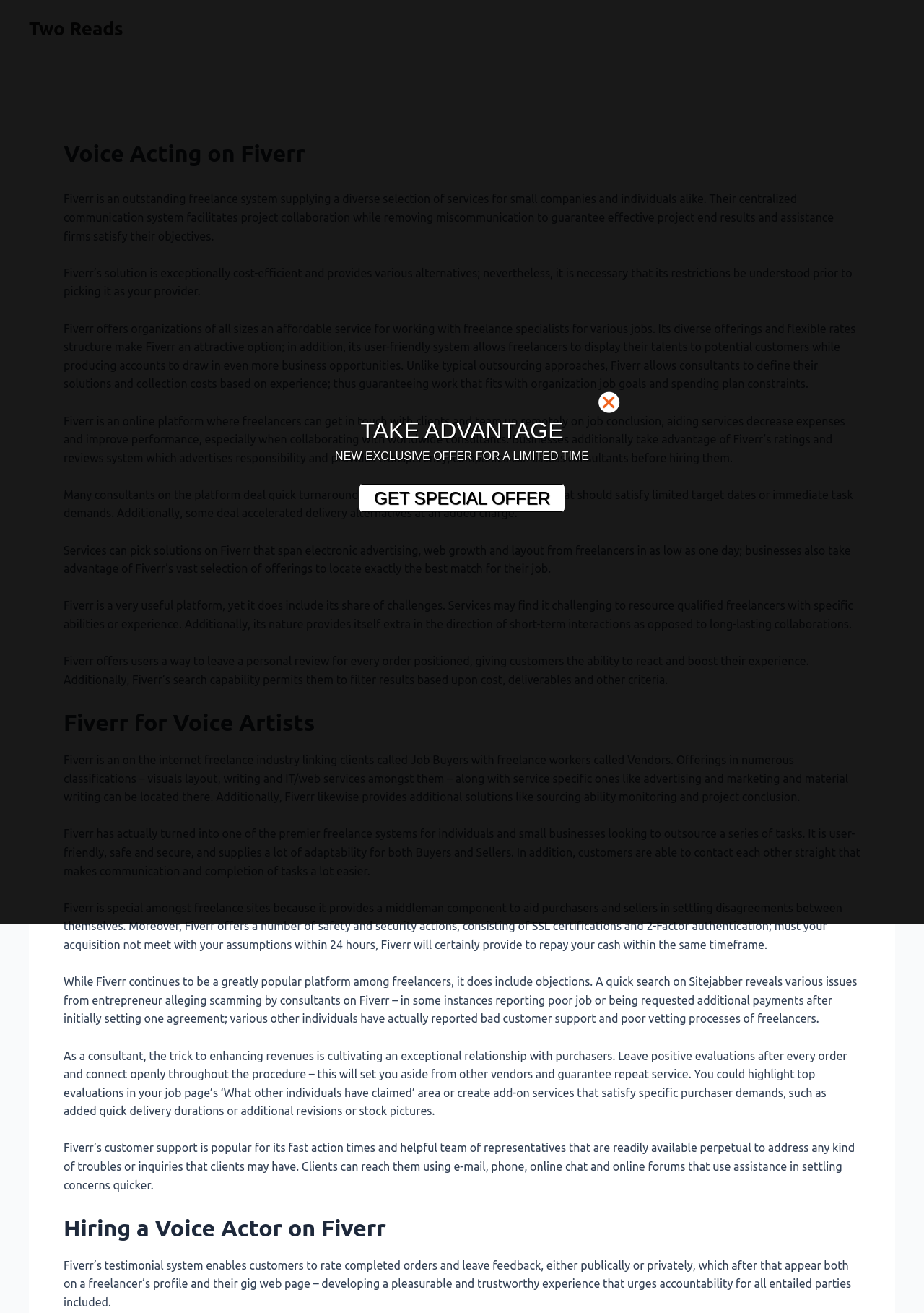Based on the image, give a detailed response to the question: What is the purpose of leaving a personal review on Fiverr?

As stated on the webpage, leaving a personal review on Fiverr allows customers to react and boost their experience, providing feedback for every order placed.